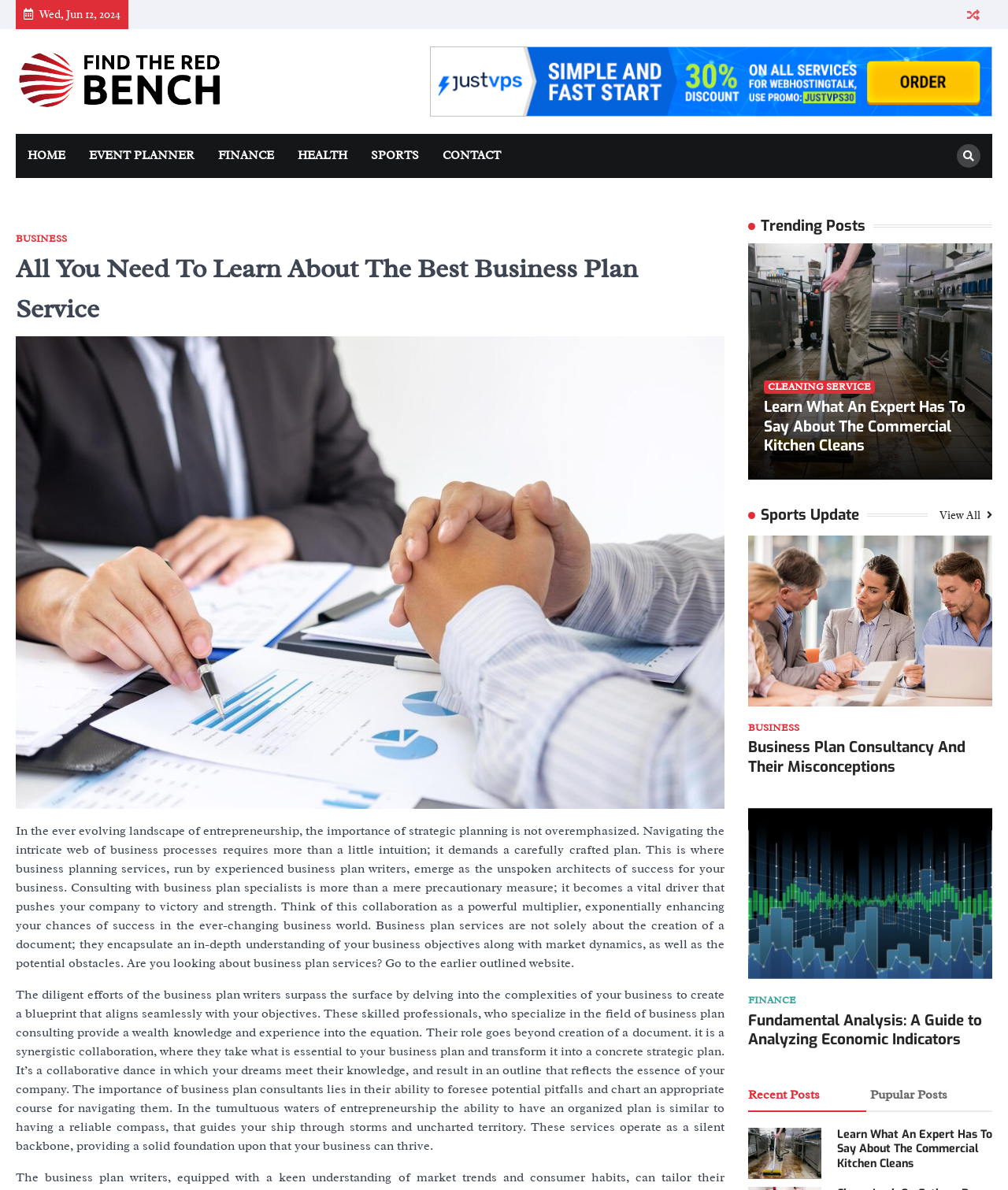Determine the bounding box coordinates of the target area to click to execute the following instruction: "Go to the 'HOME' page."

[0.016, 0.112, 0.077, 0.15]